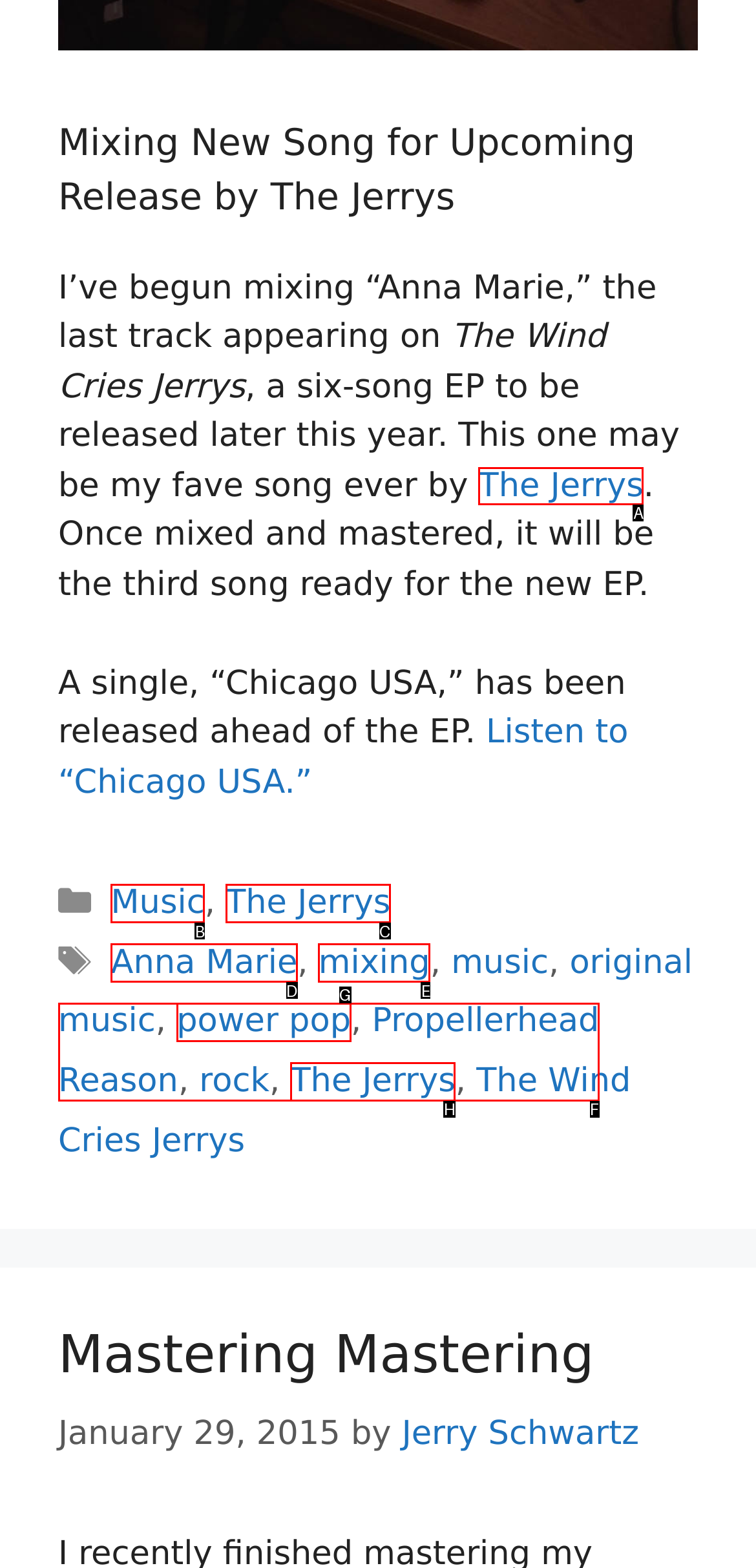What option should I click on to execute the task: Visit the homepage of The Jerrys? Give the letter from the available choices.

A